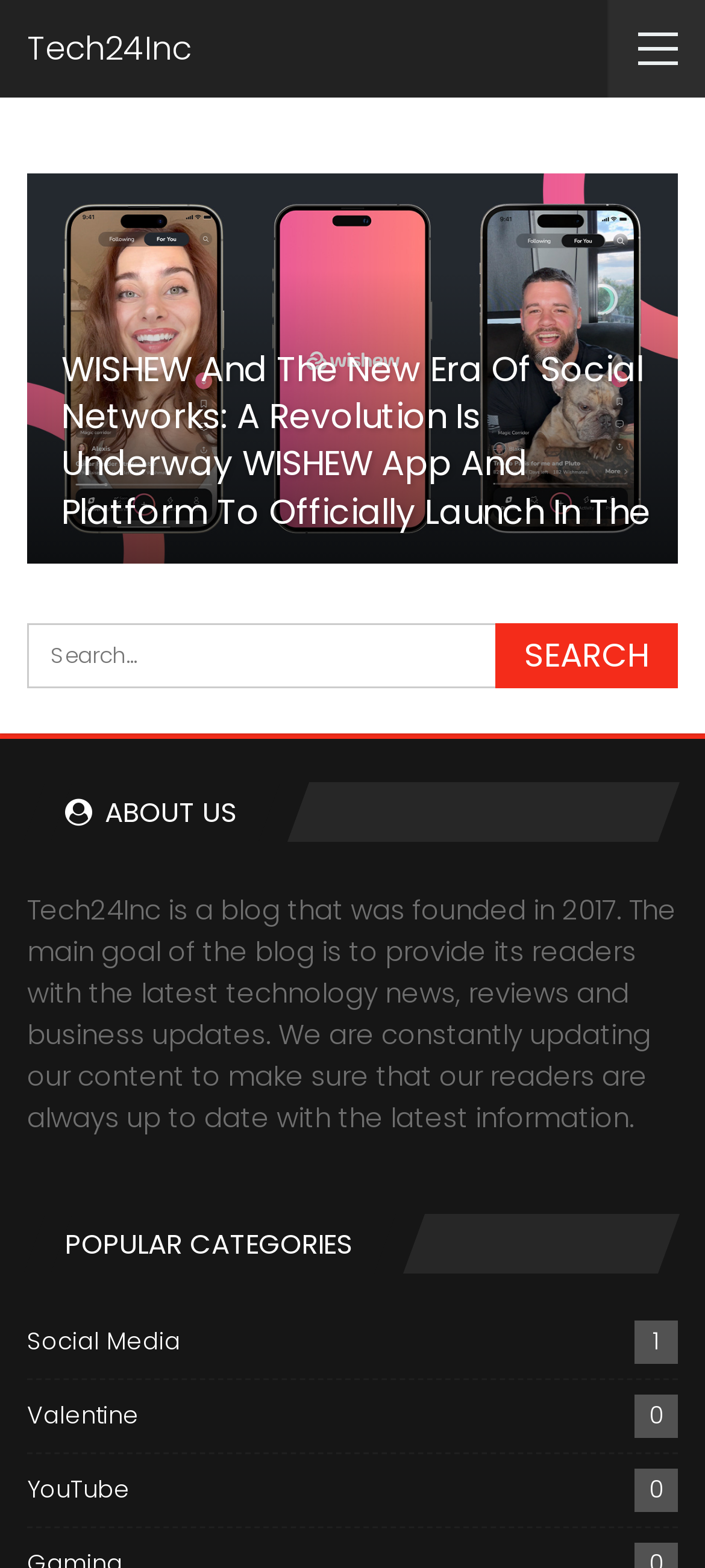Locate the bounding box of the UI element described in the following text: "parent_node: Email * aria-describedby="email-notes" name="email"".

None